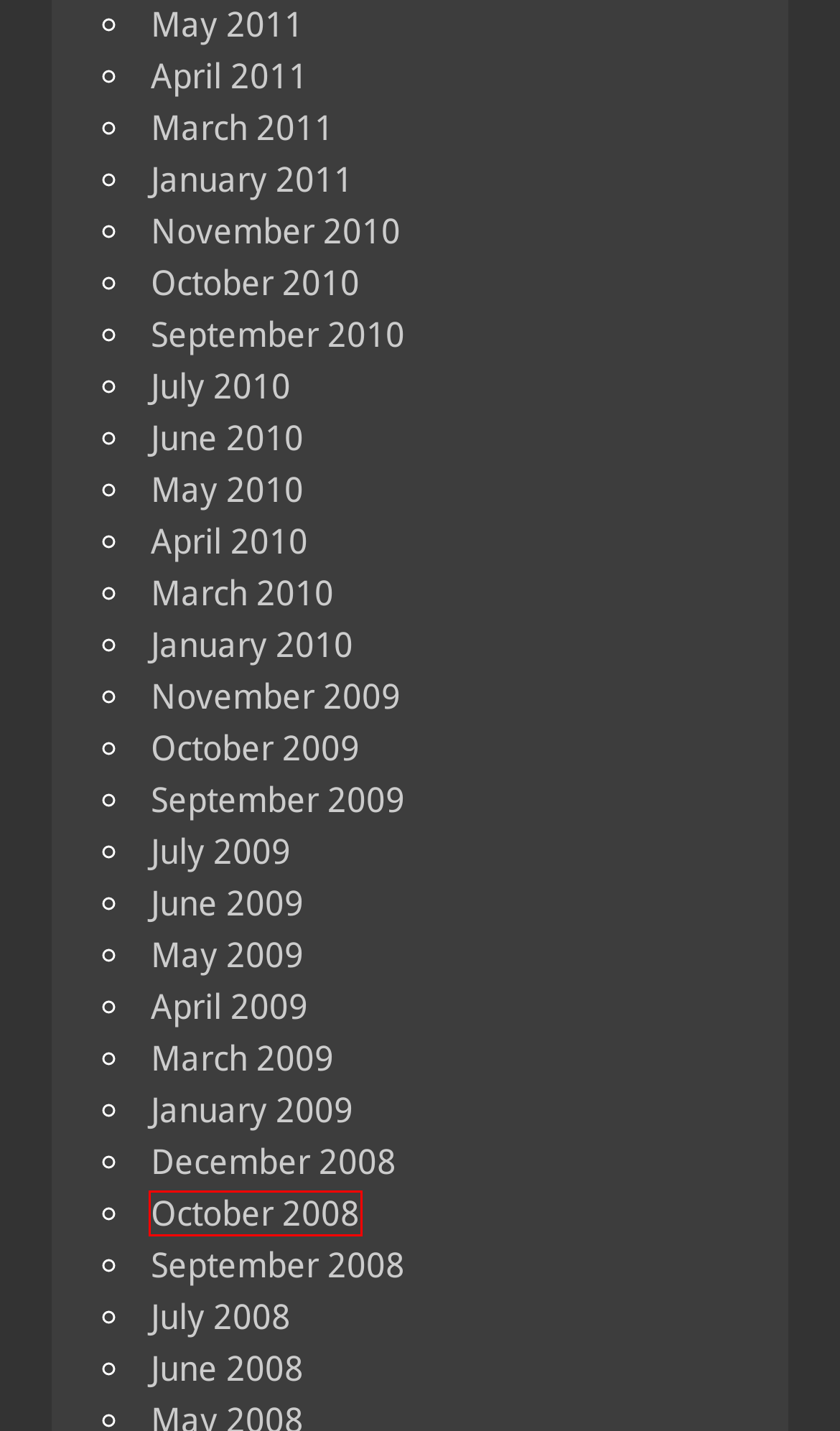You have a screenshot of a webpage, and a red bounding box highlights an element. Select the webpage description that best fits the new page after clicking the element within the bounding box. Options are:
A. July 2009 – ANIMAL PEOPLE NEWS
B. November 2009 – ANIMAL PEOPLE NEWS
C. October 2009 – ANIMAL PEOPLE NEWS
D. June 2008 – ANIMAL PEOPLE NEWS
E. October 2008 – ANIMAL PEOPLE NEWS
F. April 2010 – ANIMAL PEOPLE NEWS
G. September 2010 – ANIMAL PEOPLE NEWS
H. May 2009 – ANIMAL PEOPLE NEWS

E